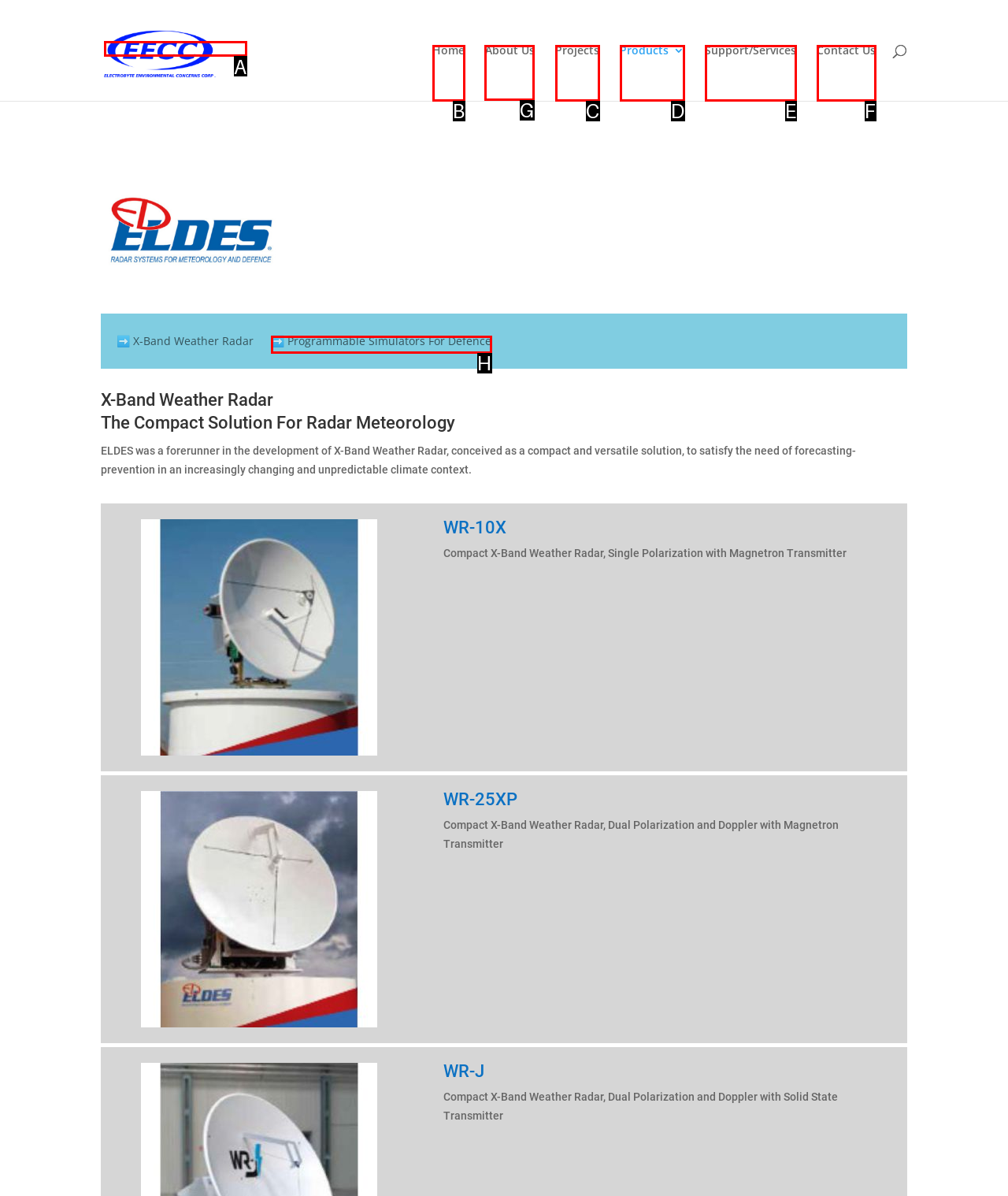Choose the HTML element that needs to be clicked for the given task: view about us page Respond by giving the letter of the chosen option.

G